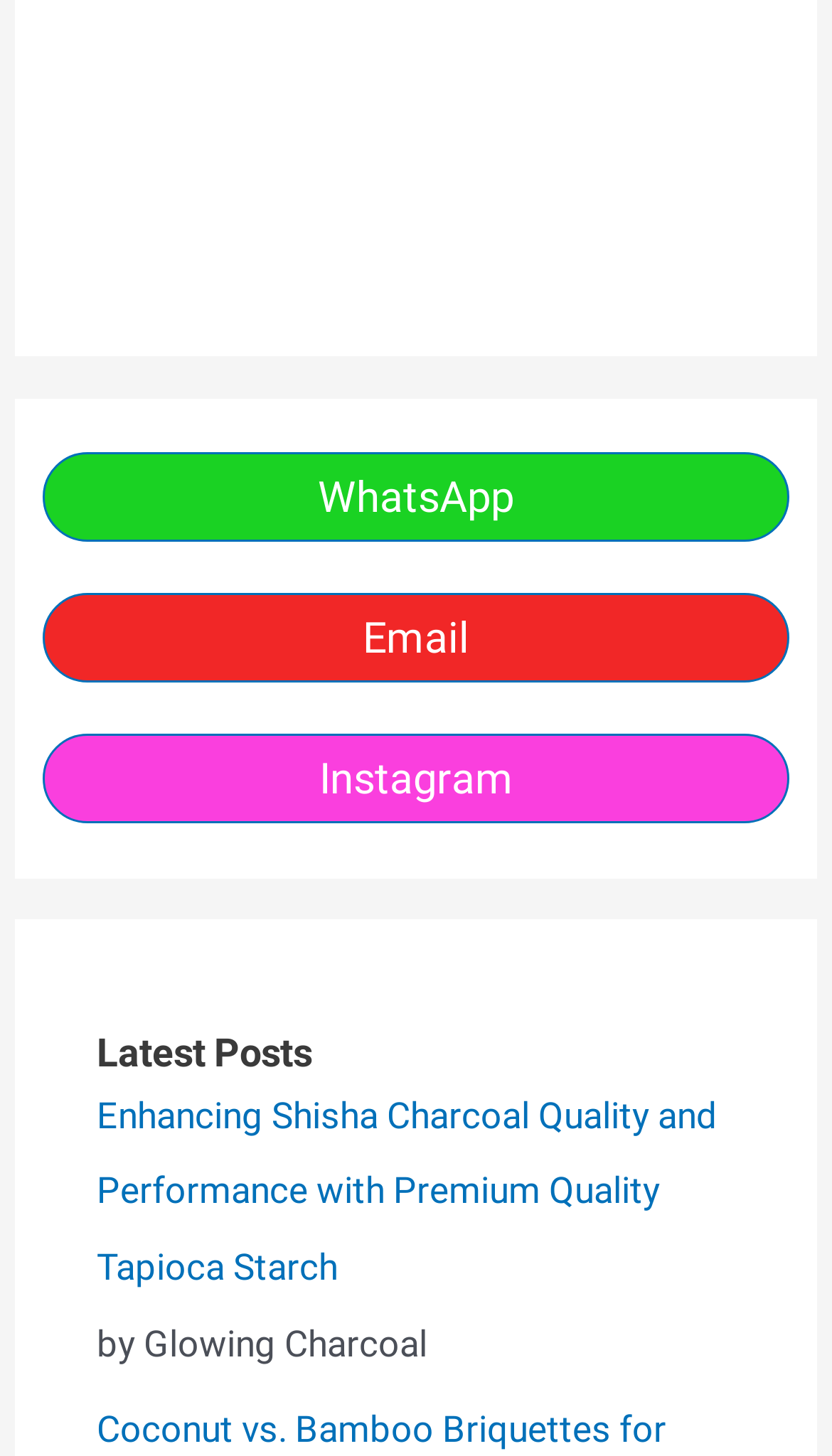What is the category of the webpage content?
Using the screenshot, give a one-word or short phrase answer.

Charcoal products